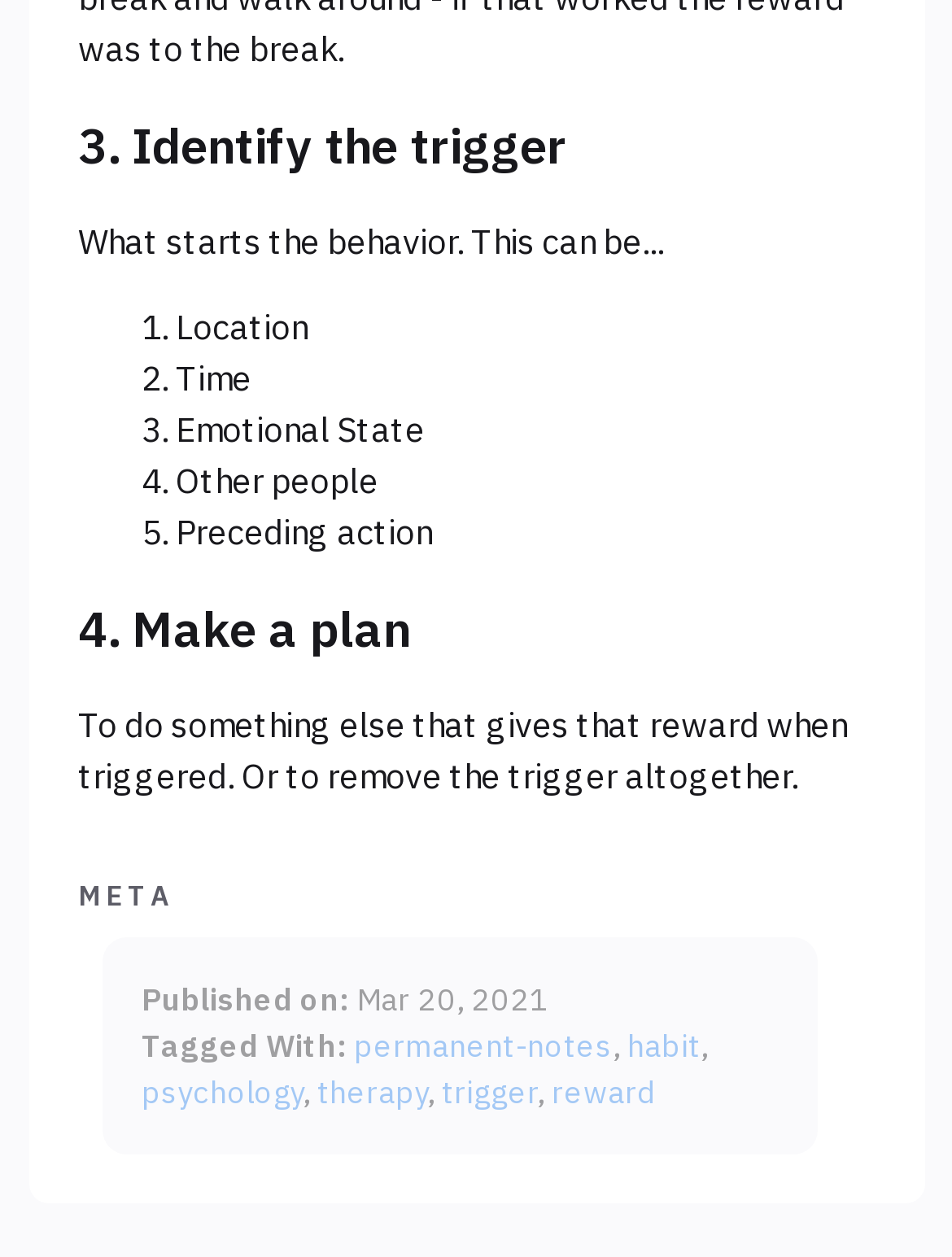Give a one-word or one-phrase response to the question: 
When was this published?

Mar 20, 2021